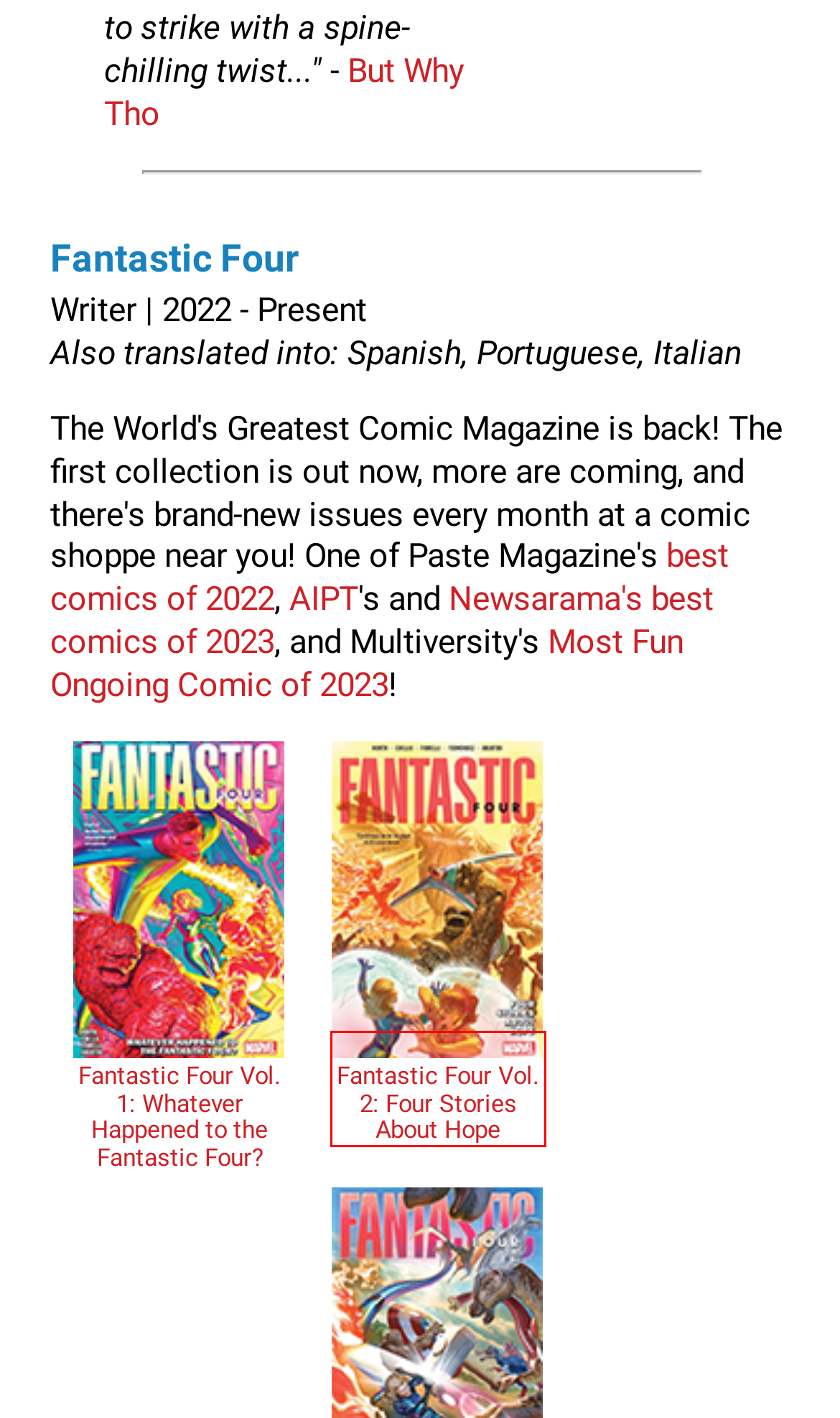Review the screenshot of a webpage containing a red bounding box around an element. Select the description that best matches the new webpage after clicking the highlighted element. The options are:
A. William Shakespeare Punches a Friggin' Shark
– TopatoCo
B. HOW TO BE A T. REX | Kirkus Reviews
C. Amazon.ca
D. Finn, Jake And Marceline Hack The Planet In ‘Adventure Time’ #13 [Review]
E. Dinosaur Comics - December 5th, 2005 - awesome fun times!
F. Amazon.com
G. HEY IT'S ME RYAN
H. AIPT Comics Podcast Episode 253: Best comic books of 2023: Creators, moments, and more • AIPT

C